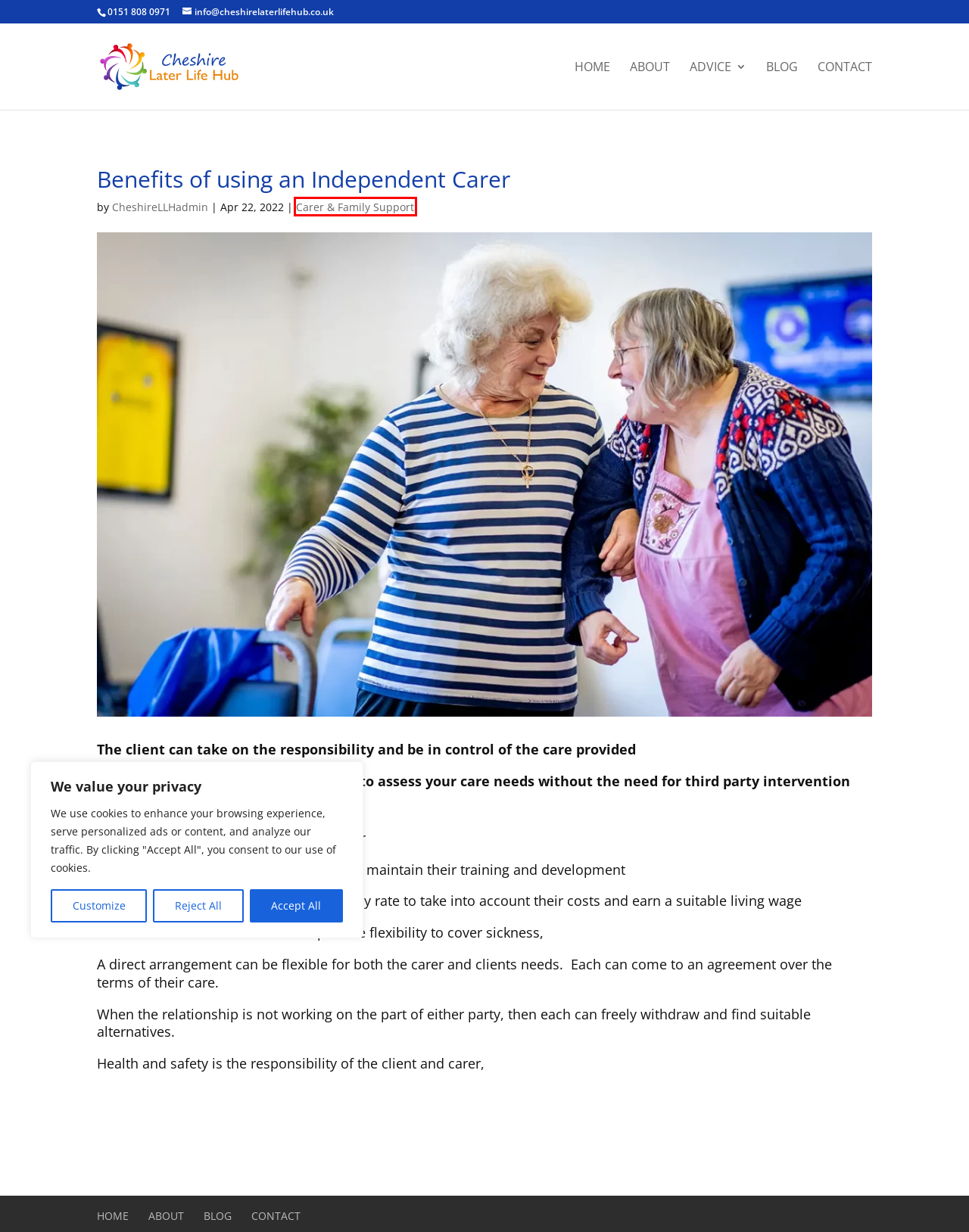After examining the screenshot of a webpage with a red bounding box, choose the most accurate webpage description that corresponds to the new page after clicking the element inside the red box. Here are the candidates:
A. home - Sam Hollis Web Design
B. Blog - Cheshire Later Life Hub
C. Home - Cheshire Later Life Hub
D. Contact - Cheshire Later Life Hub
E. CheshireLLHadmin, Author at Cheshire Later Life Hub
F. About - Cheshire Later Life Hub
G. Privacy Policy - Cheshire Later Life Hub
H. Carer & Family Support Archives - Cheshire Later Life Hub

H